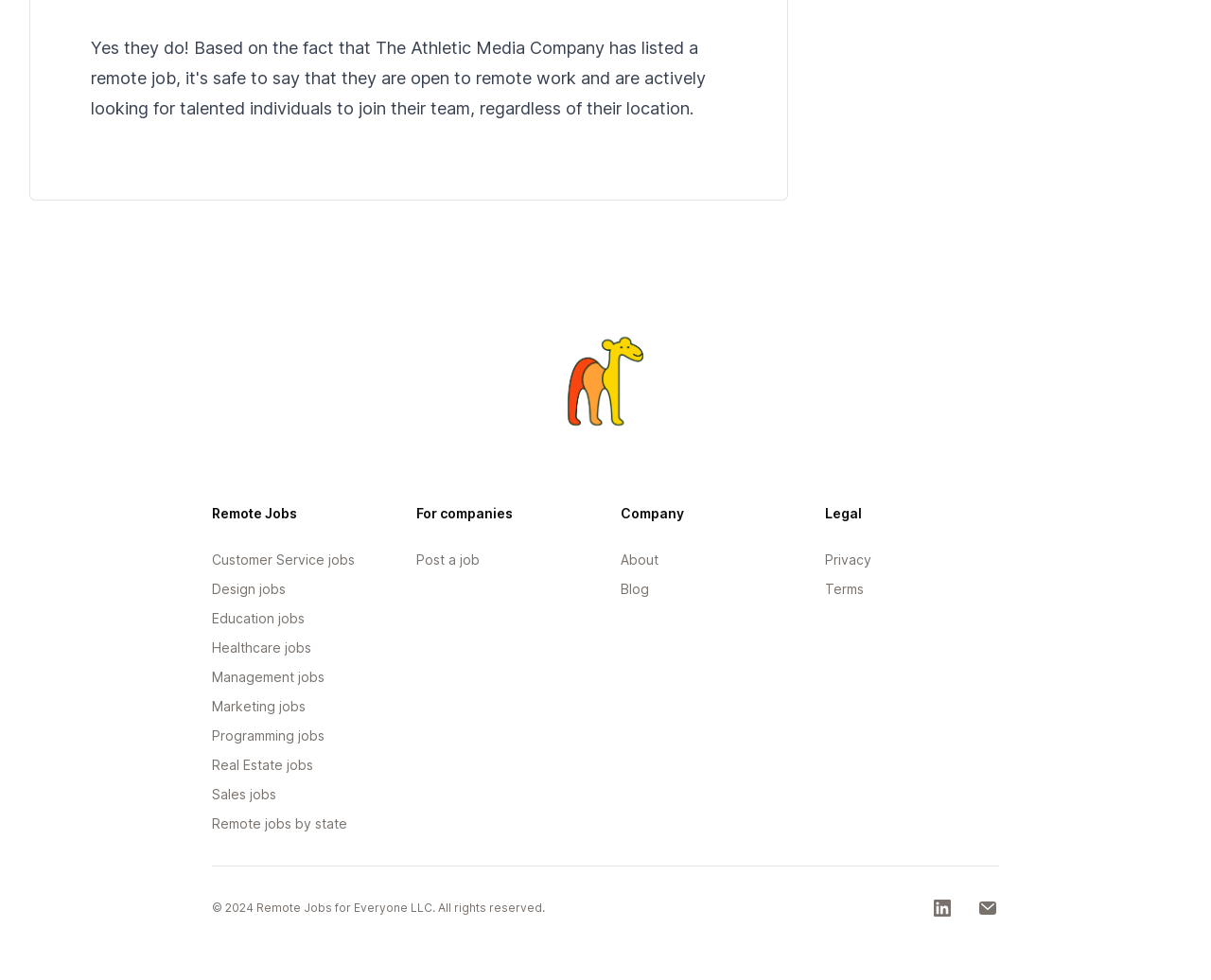What is the purpose of the 'For companies' section?
Based on the image, give a concise answer in the form of a single word or short phrase.

Post a job